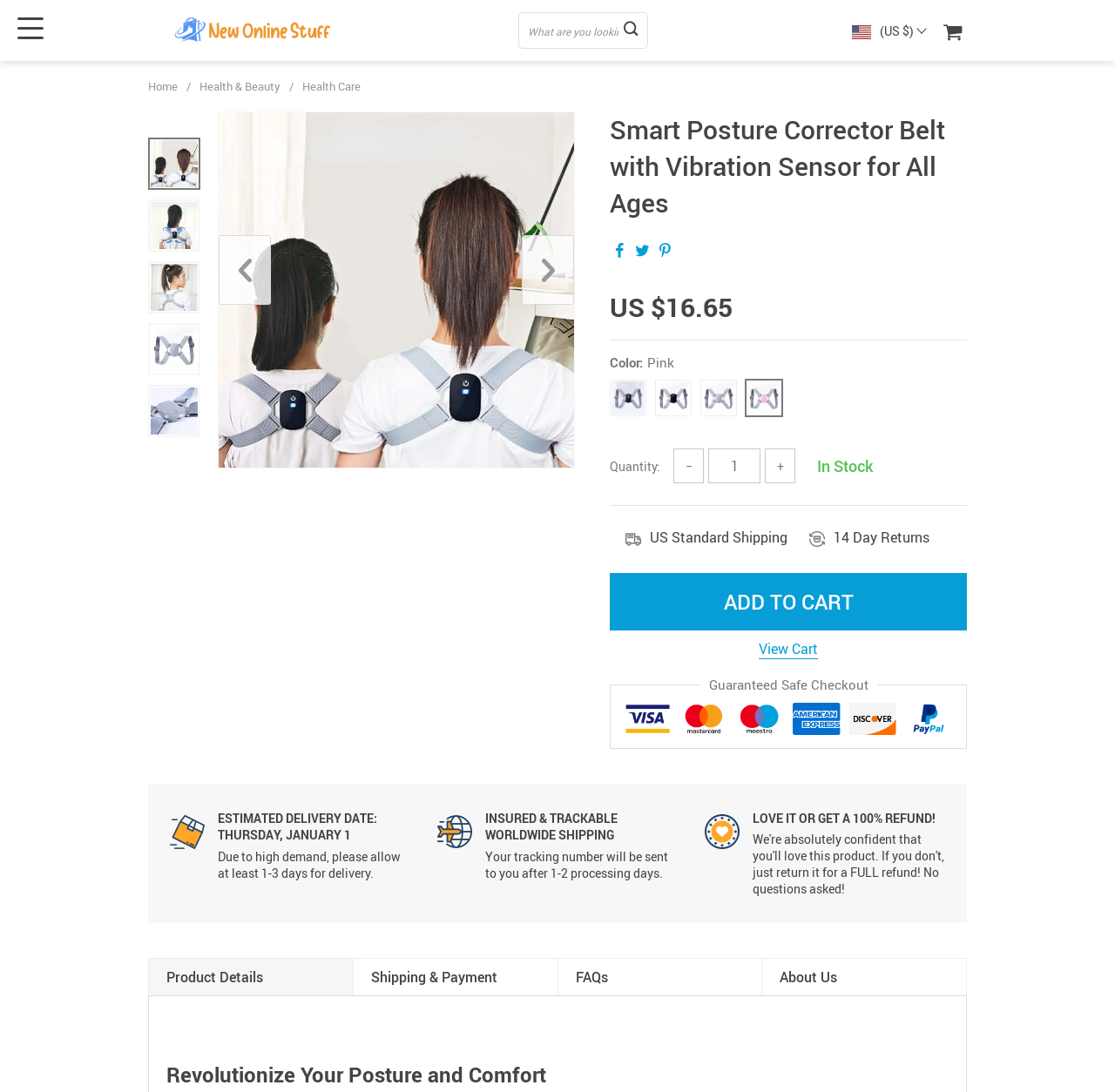What is the estimated delivery date?
Please respond to the question with a detailed and thorough explanation.

I found the estimated delivery date by looking at the text 'ESTIMATED DELIVERY DATE: THURSDAY, JANUARY 1' which is located below the 'ADD TO CART' button.